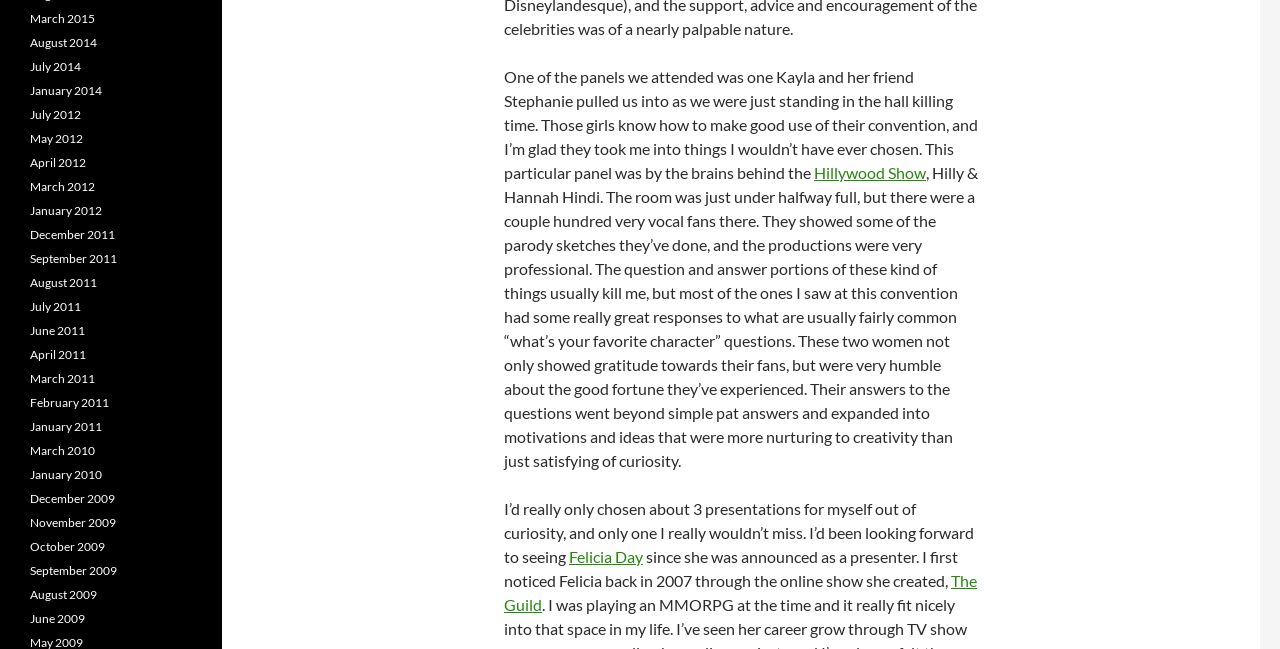Give the bounding box coordinates for the element described by: "April 2011".

[0.023, 0.535, 0.067, 0.558]